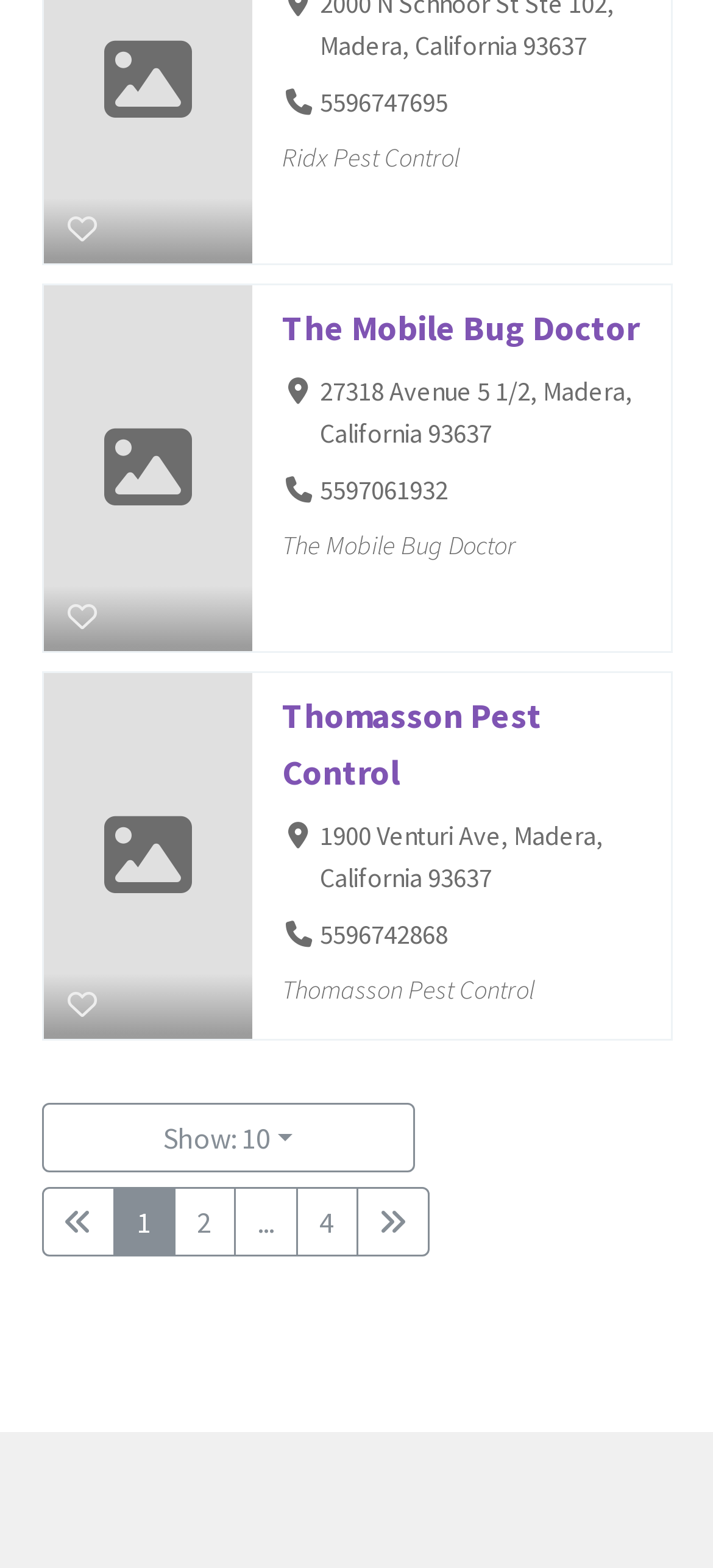Find the bounding box coordinates for the HTML element specified by: "Thomasson Pest Control".

[0.395, 0.443, 0.759, 0.507]